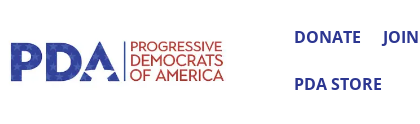Summarize the image with a detailed description that highlights all prominent details.

The image features the logo of the Progressive Democrats of America (PDA), prominently displaying the acronym "PDA" in bold, colorful letters. The "PDA" is styled in red with white outlines, while the full name, "Progressive Democrats of America," is presented in a smaller font beneath it, creating a clear and recognizable branding. To the right of the logo, there are links for "DONATE," "JOIN," and "PDA STORE," inviting viewers to engage with the organization. This layout emphasizes the PDA’s mission of advocating for progressive values and providing avenues for support and participation.